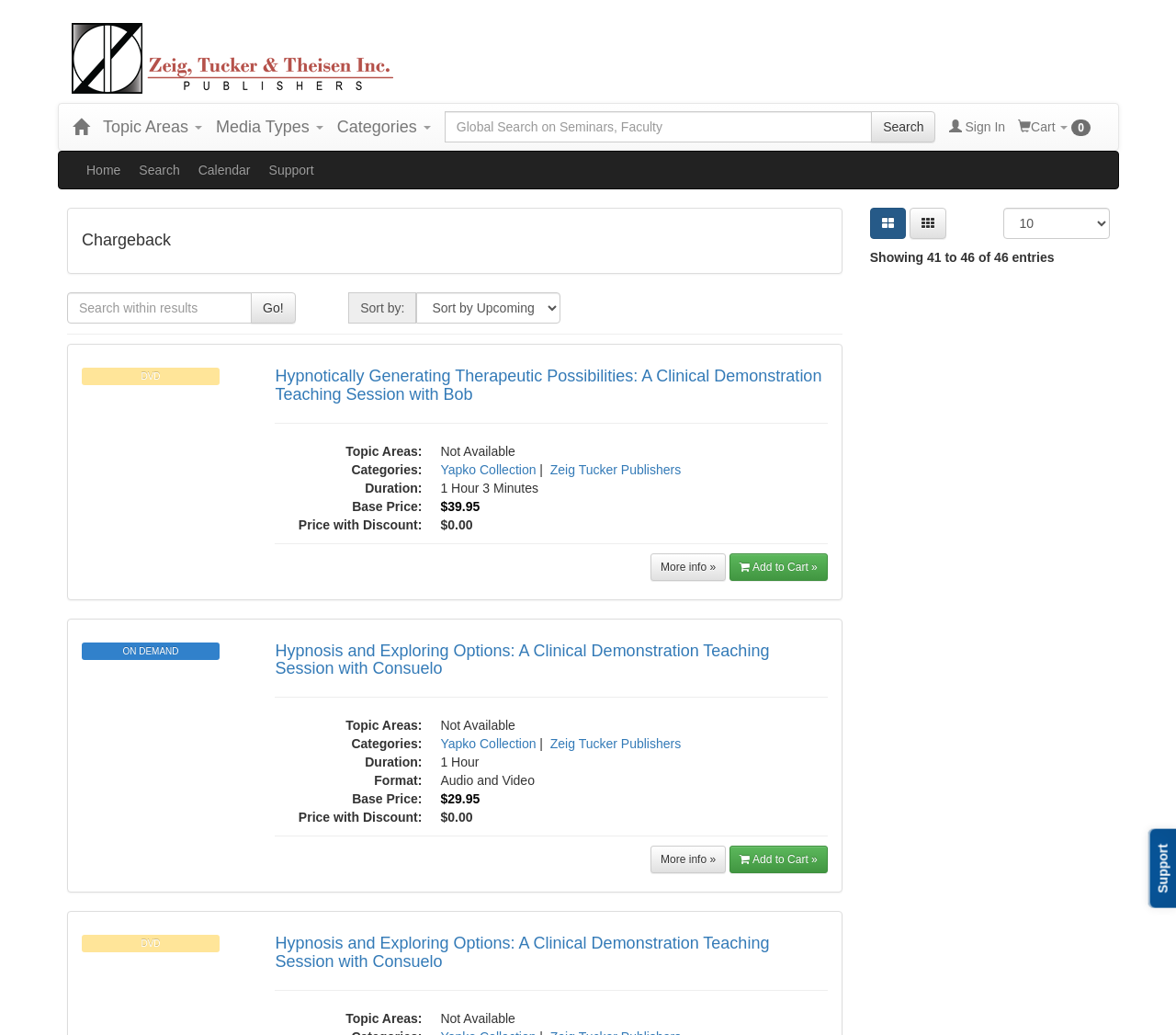Based on the image, please respond to the question with as much detail as possible:
What is the price of the first product?

I looked at the product information section and found the price of the first product, which is 'Hypnotically Generating Therapeutic Possibilities: A Clinical Demonstration Teaching Session with Bob'. The price is listed as '$39.95'.